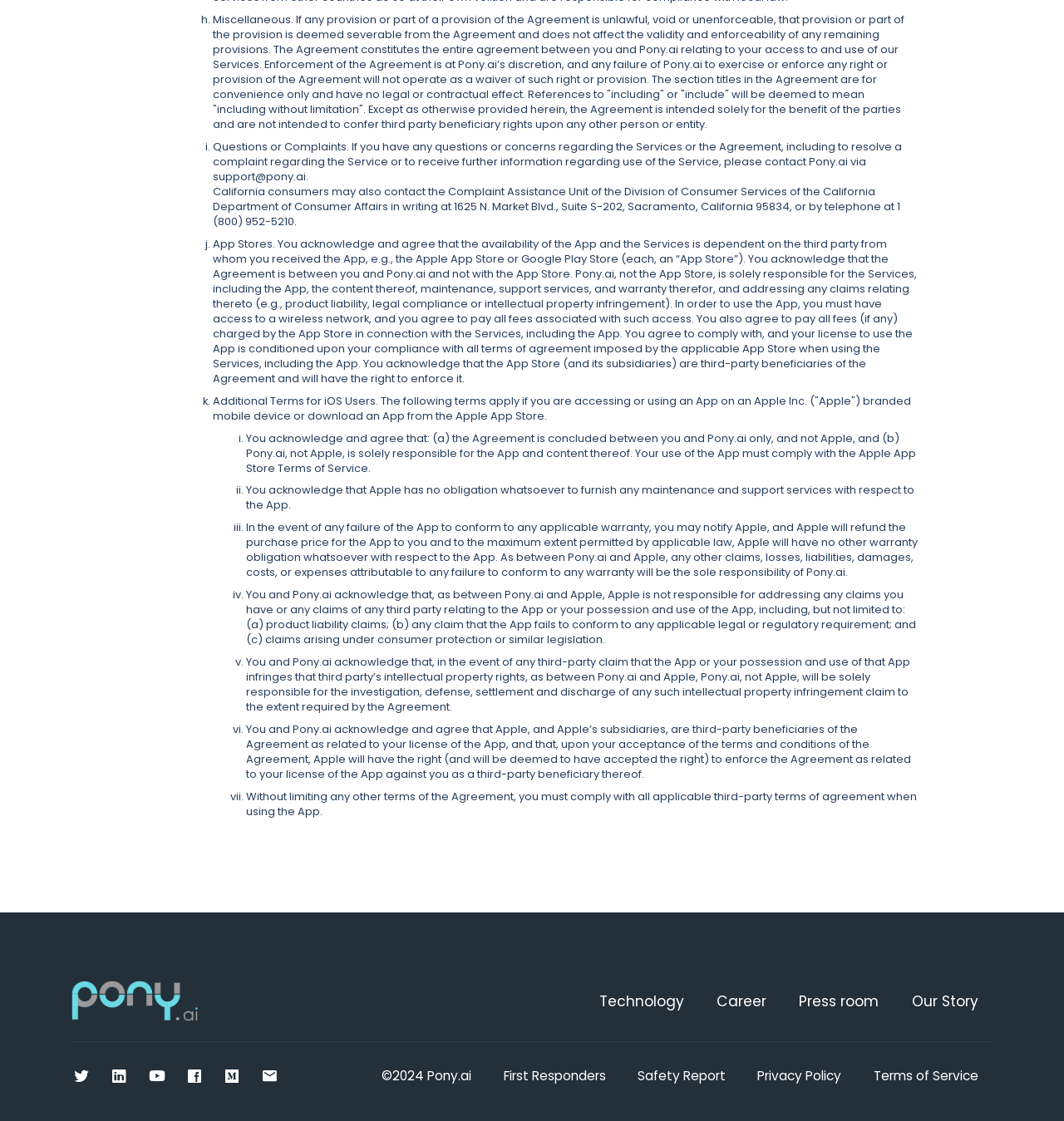Pinpoint the bounding box coordinates of the clickable element to carry out the following instruction: "Click the 'Press room' link."

[0.751, 0.884, 0.826, 0.902]